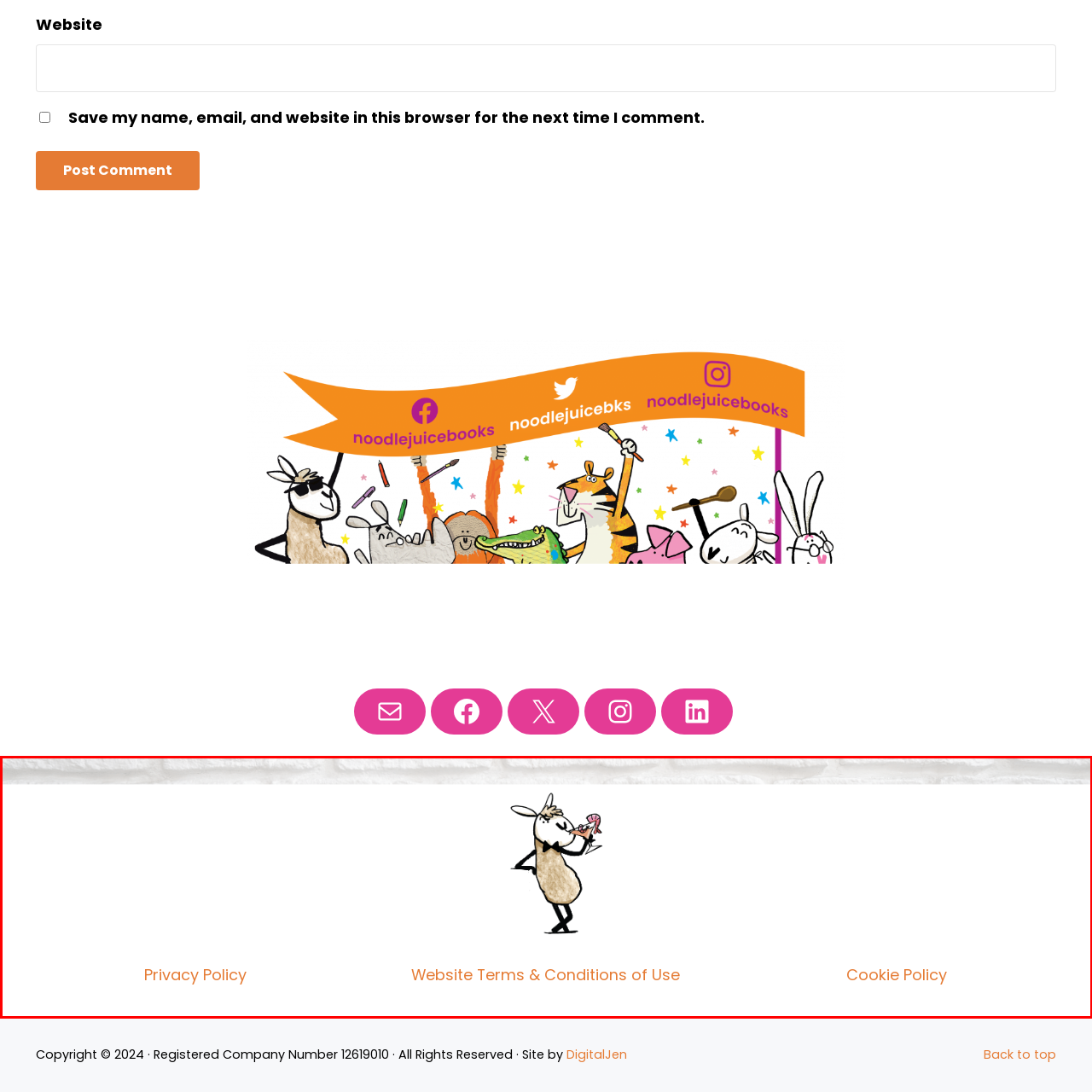Concentrate on the image inside the red border and answer the question in one word or phrase: 
What is the color of the brick wall behind the sheep?

White